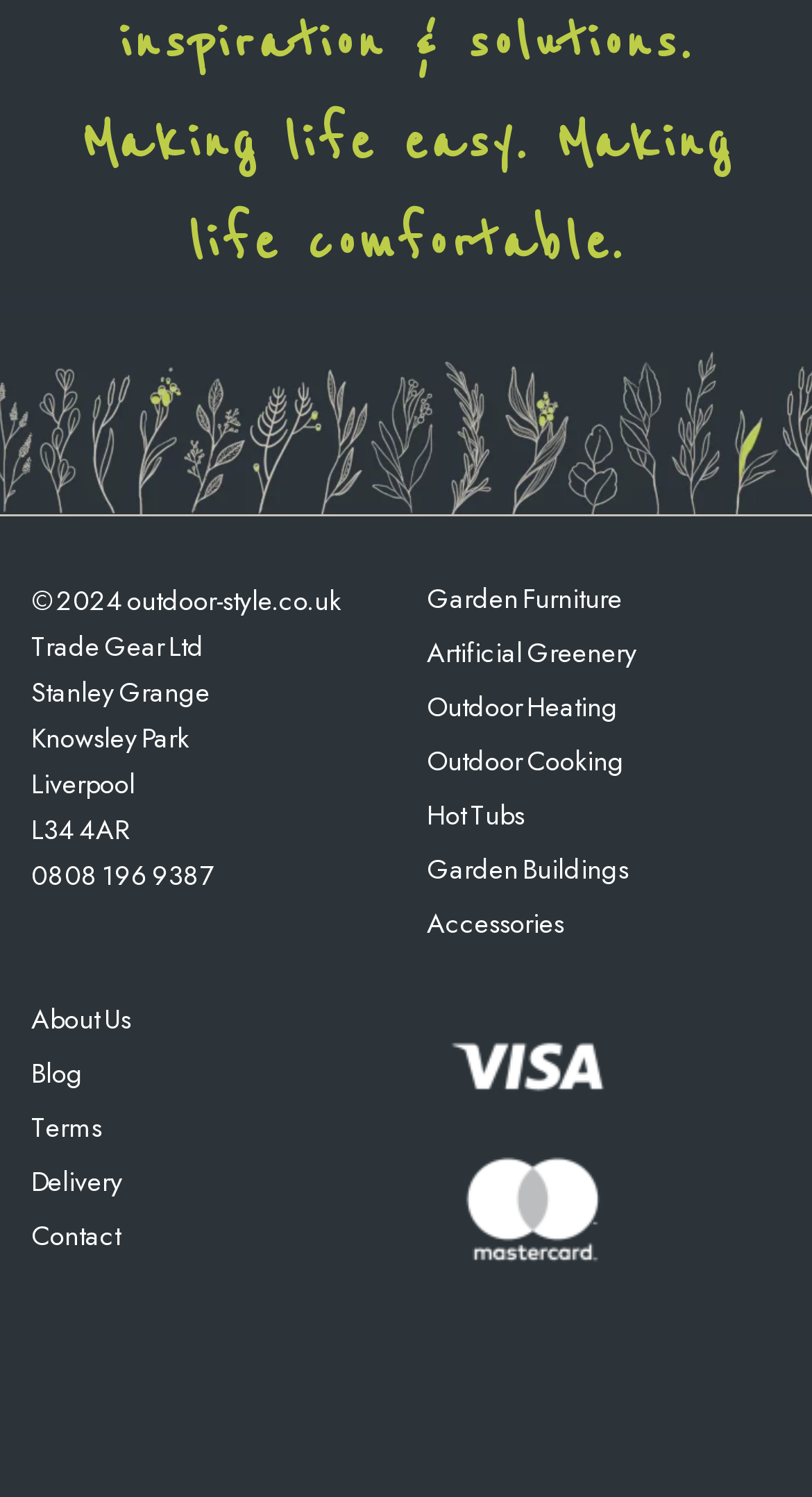Using the details in the image, give a detailed response to the question below:
What is the company name?

The company name can be found in the footer section of the webpage, where the address and contact information are provided. Specifically, it is mentioned as 'Trade Gear Ltd' in the second line of the footer section.